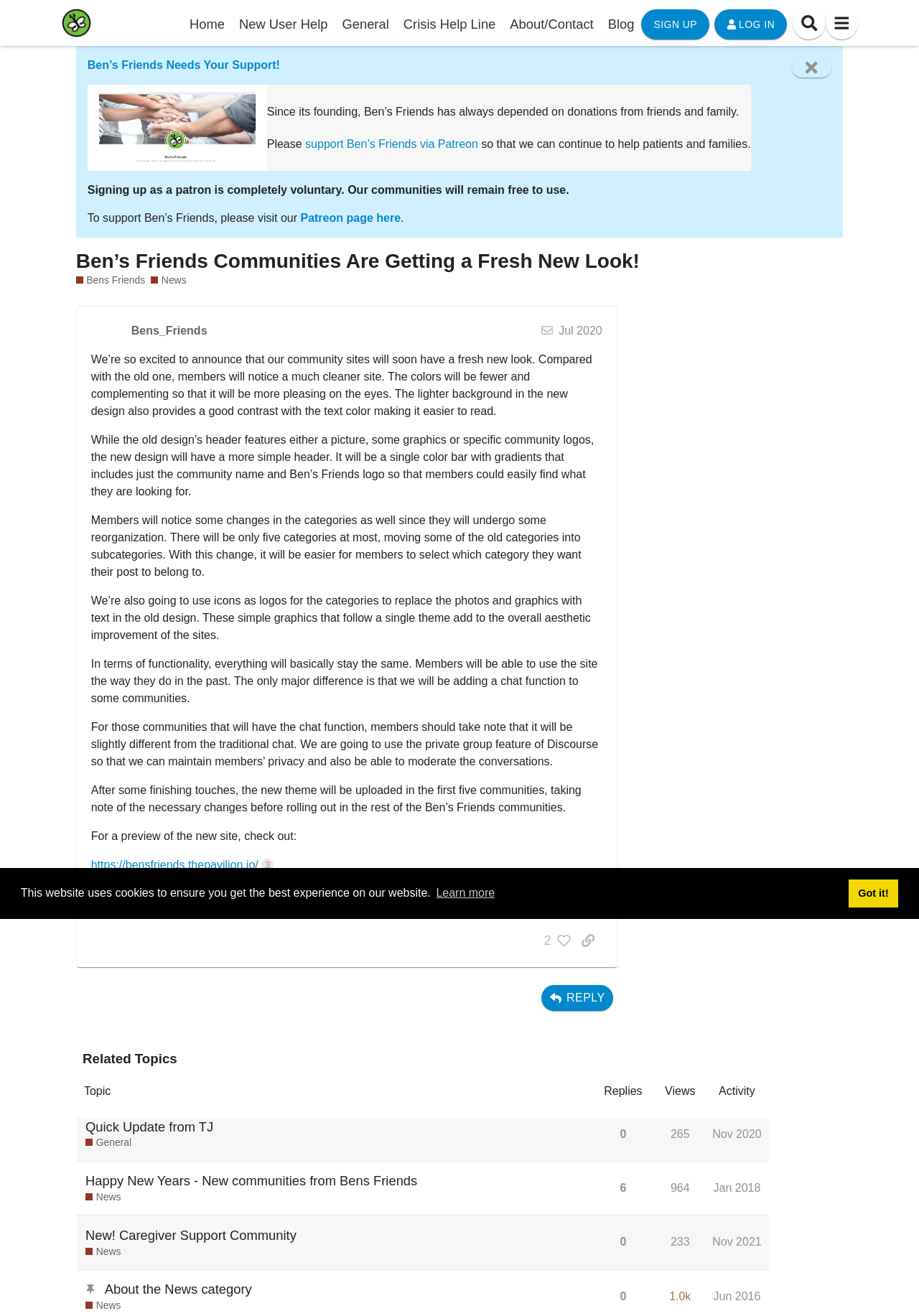Please identify the bounding box coordinates of the element on the webpage that should be clicked to follow this instruction: "Click the 'Next' button". The bounding box coordinates should be given as four float numbers between 0 and 1, formatted as [left, top, right, bottom].

None